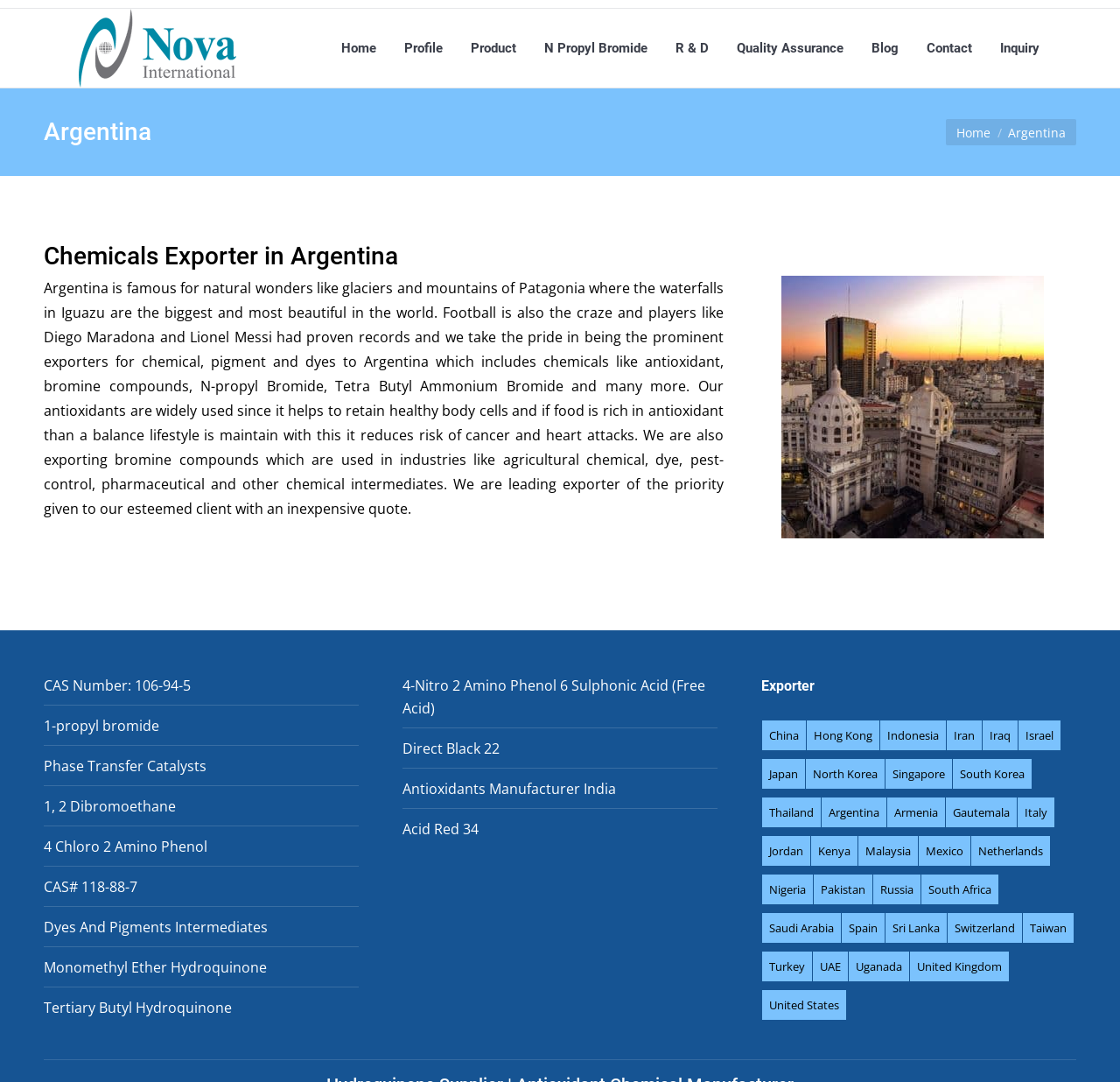Using the given description, provide the bounding box coordinates formatted as (top-left x, top-left y, bottom-right x, bottom-right y), with all values being floating point numbers between 0 and 1. Description: Antioxidants Manufacturer India

[0.359, 0.718, 0.55, 0.739]